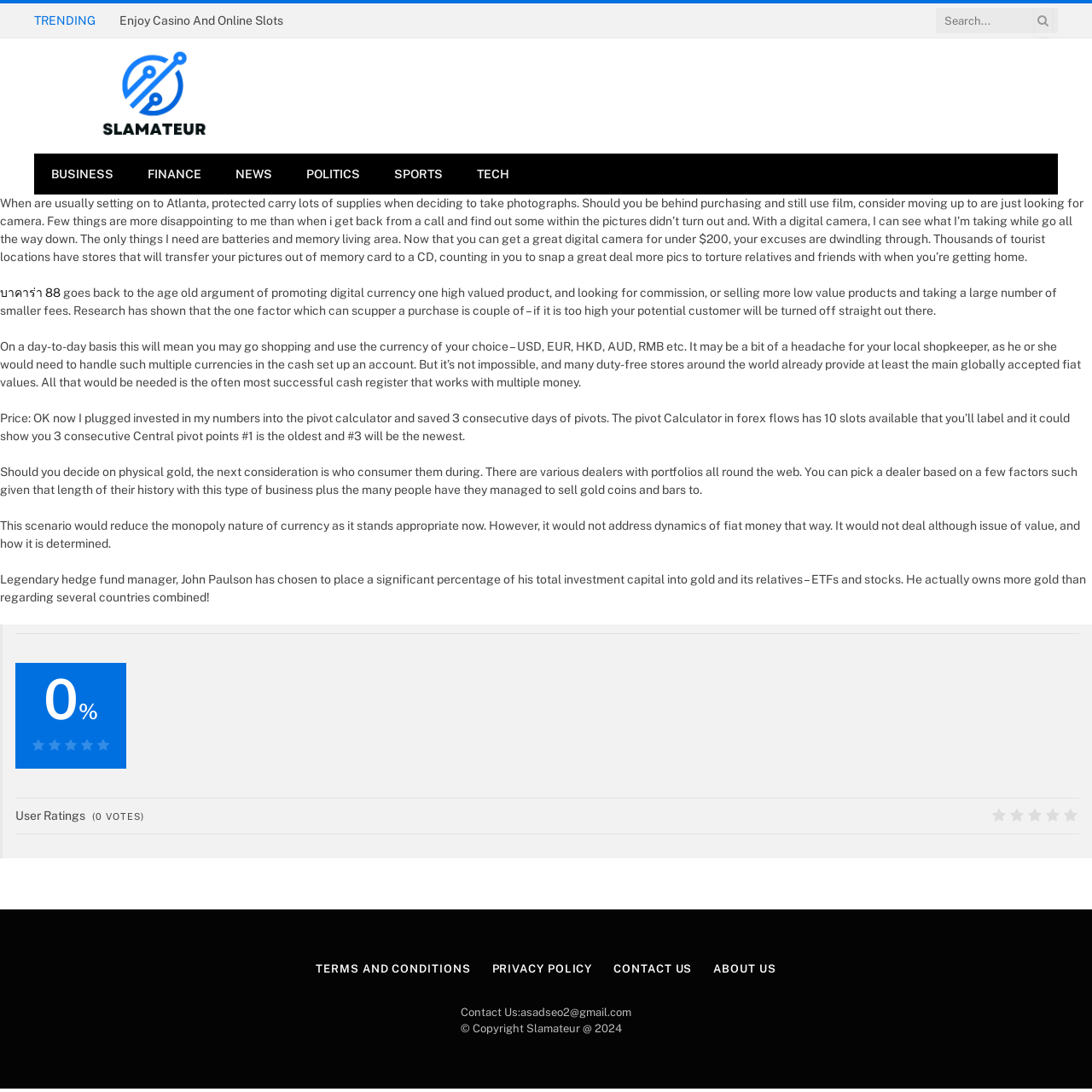What is the rating system used on this webpage?
Look at the screenshot and give a one-word or phrase answer.

Percentage and votes